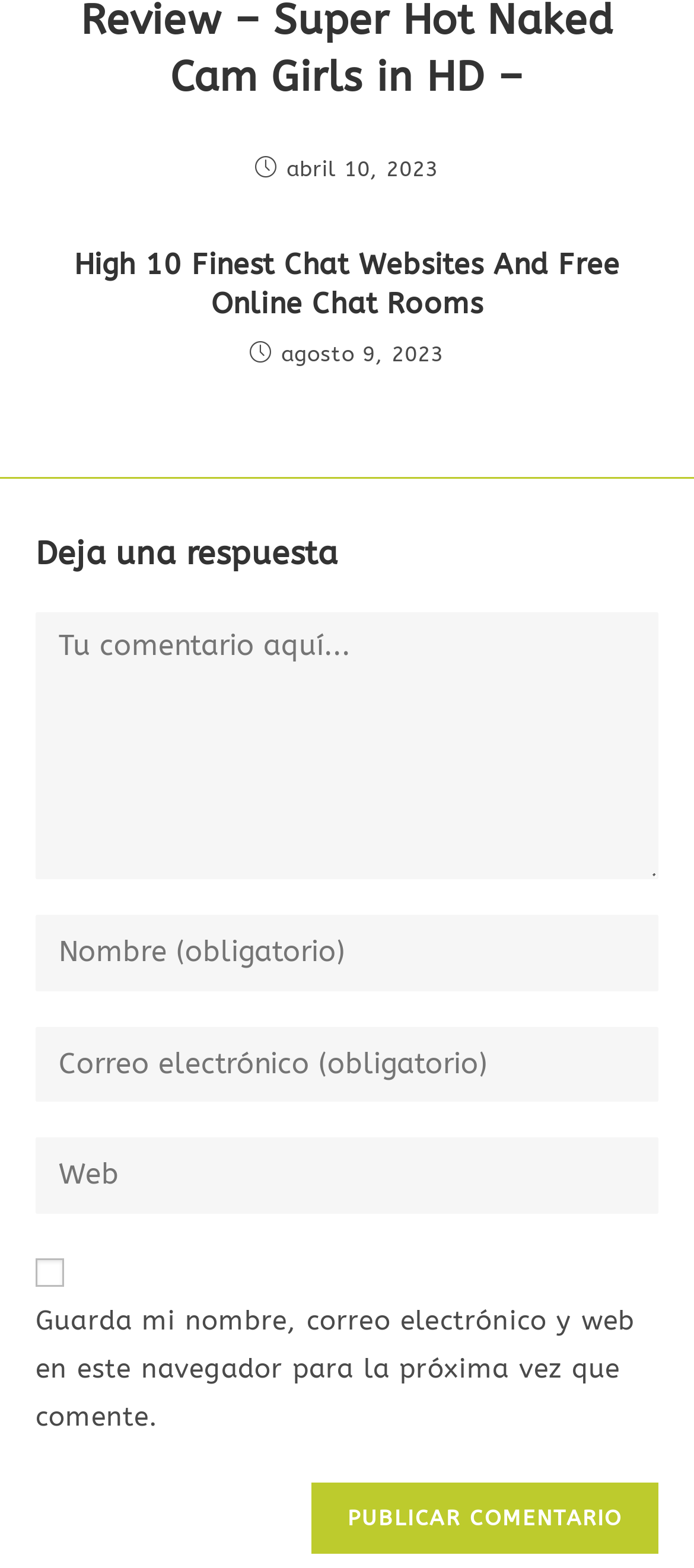Give a short answer to this question using one word or a phrase:
What is the title of the article?

High 10 Finest Chat Websites And Free Online Chat Rooms